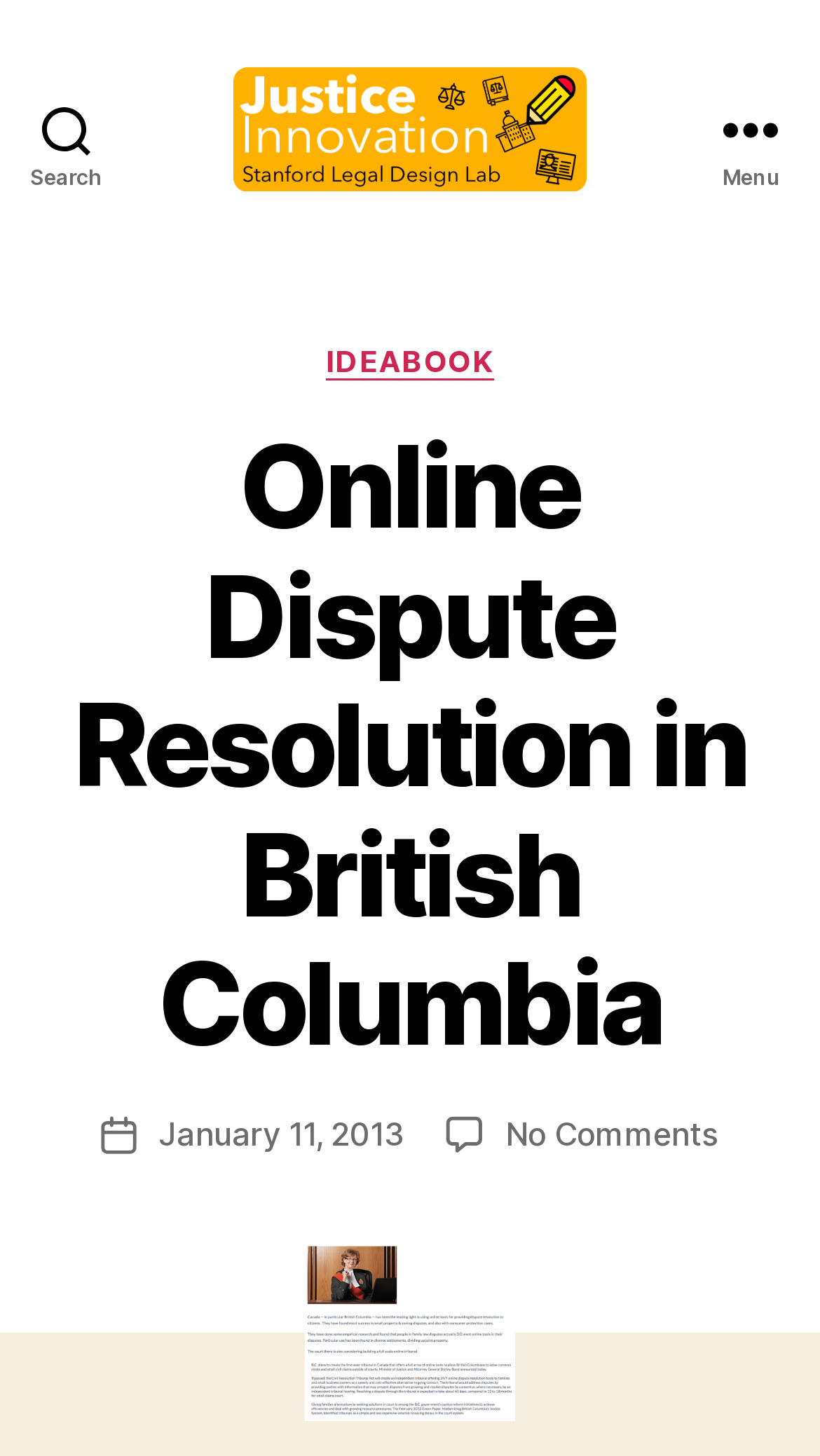Extract the main title from the webpage.

Online Dispute Resolution in British Columbia